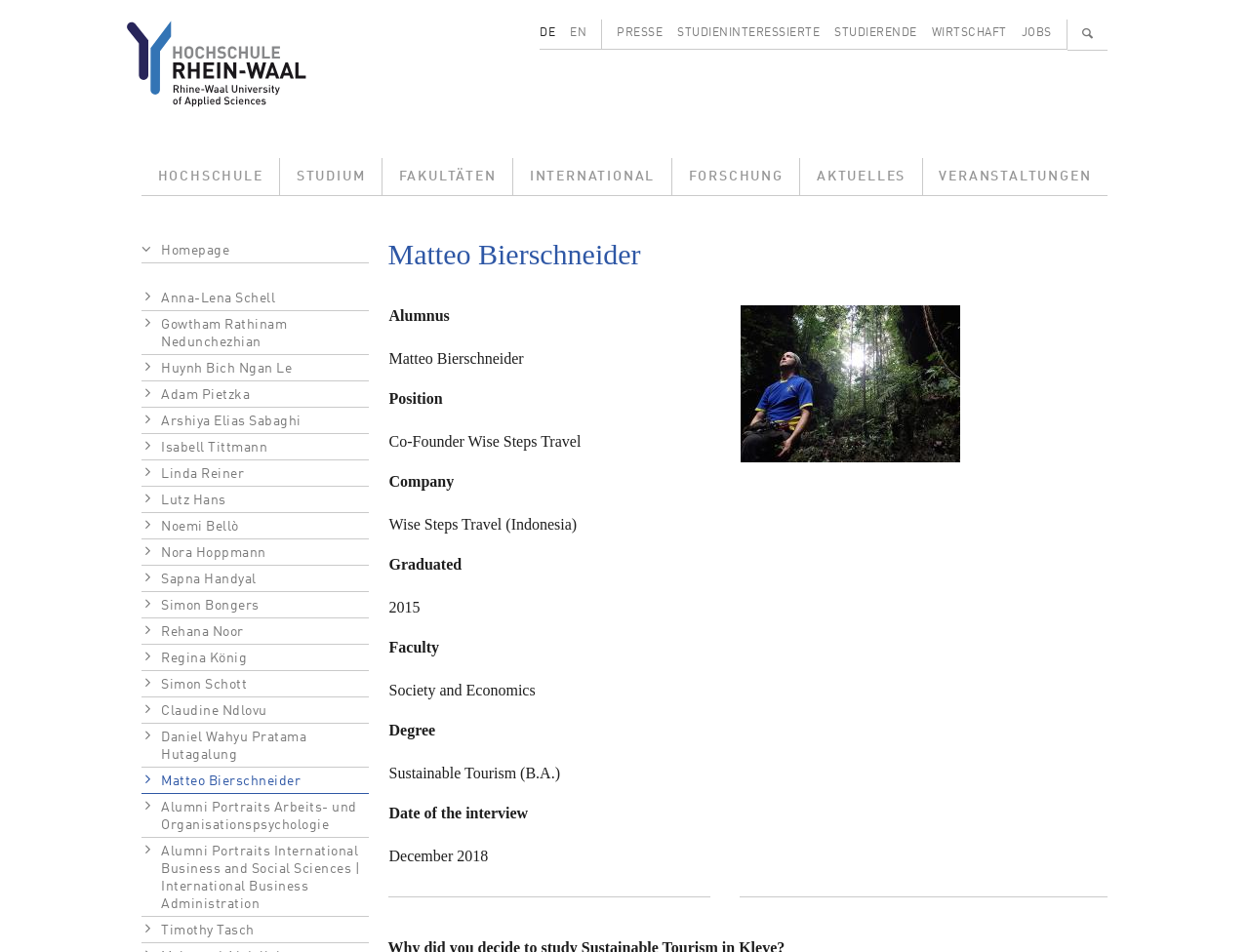Please reply to the following question with a single word or a short phrase:
What is the degree earned by Matteo Bierschneider?

Sustainable Tourism (B.A.)